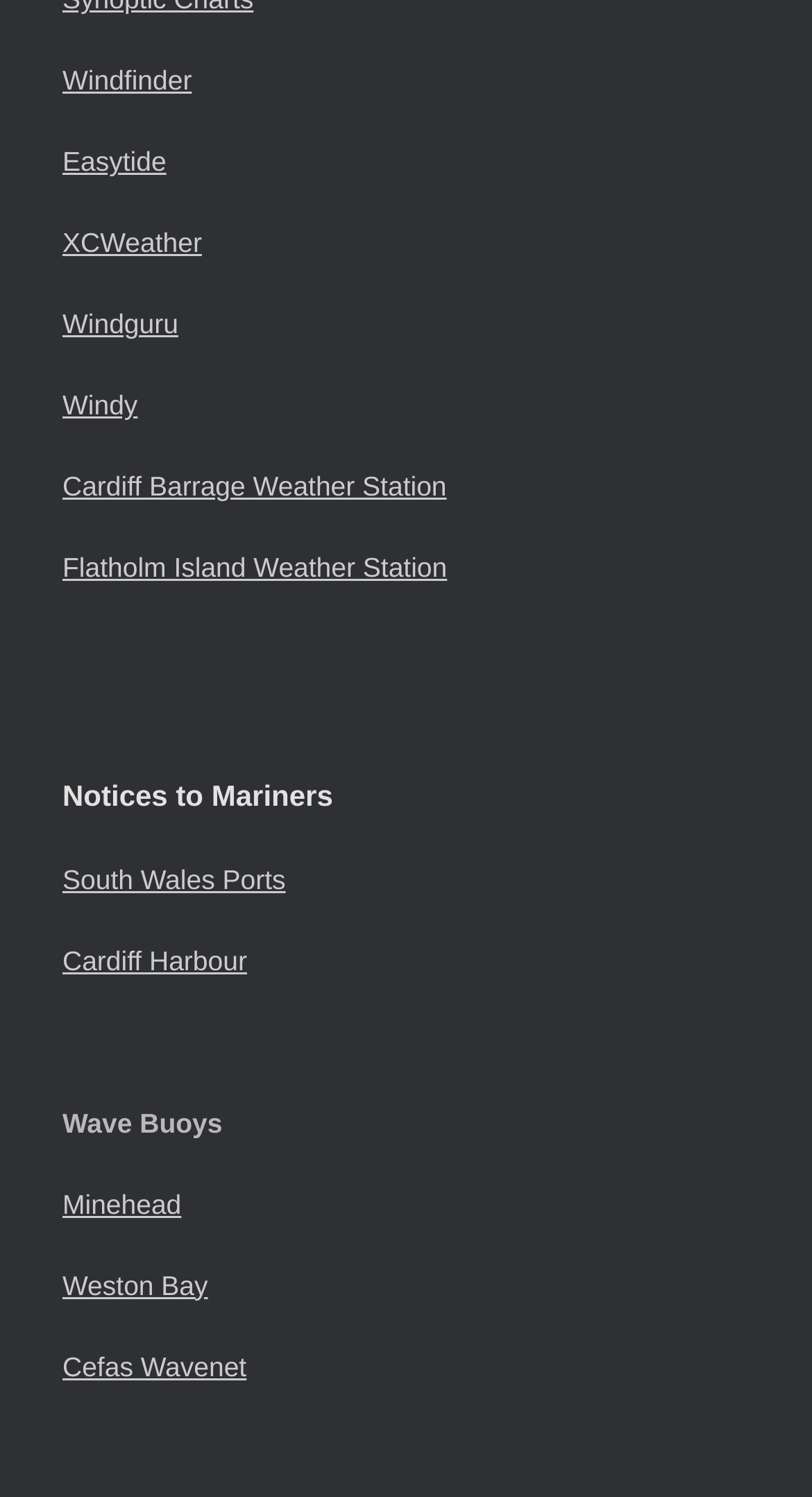Provide a short answer using a single word or phrase for the following question: 
How many wave buoys are listed on the webpage?

3